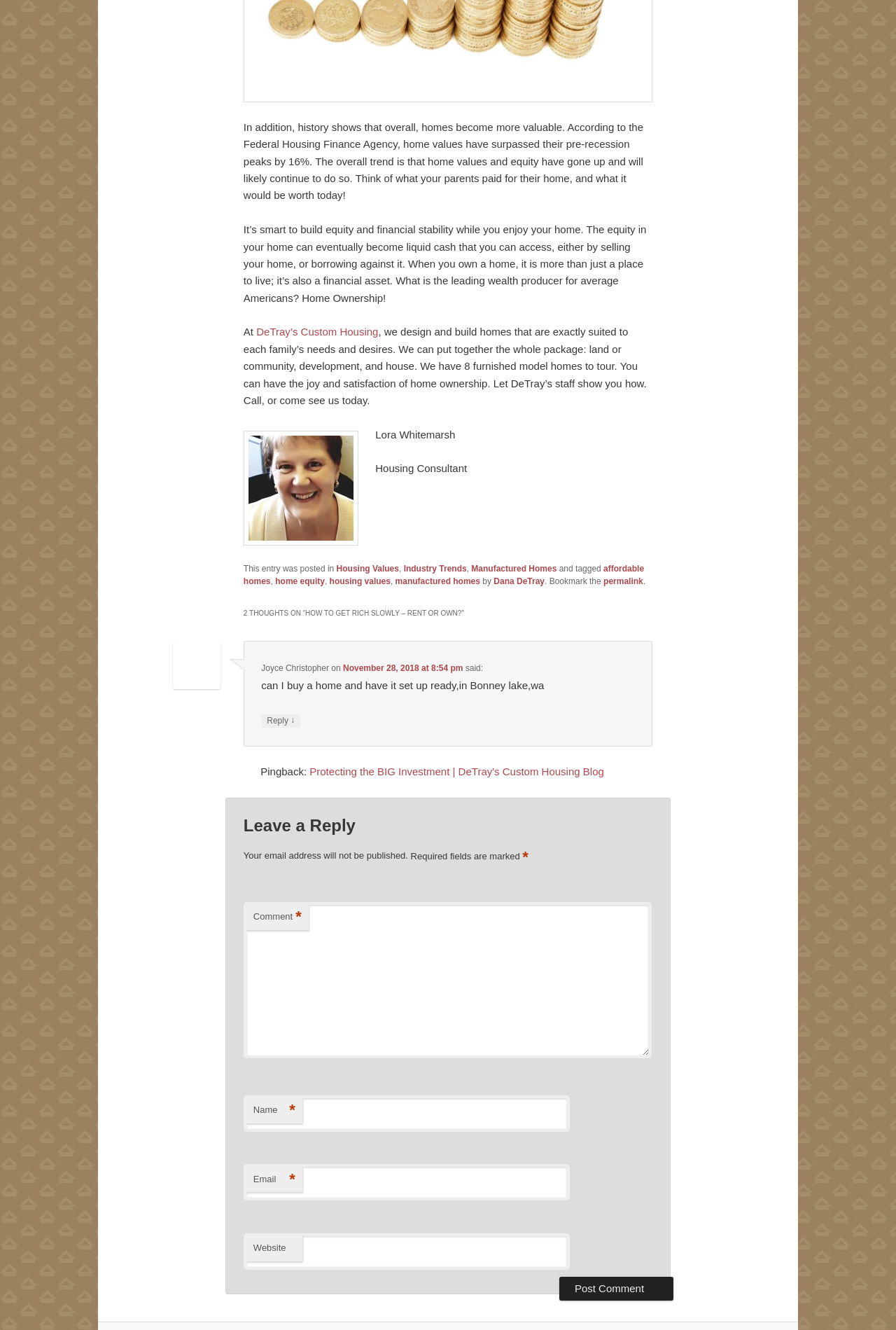Respond to the question below with a concise word or phrase:
Who is the housing consultant mentioned?

Lora Whitemarsh